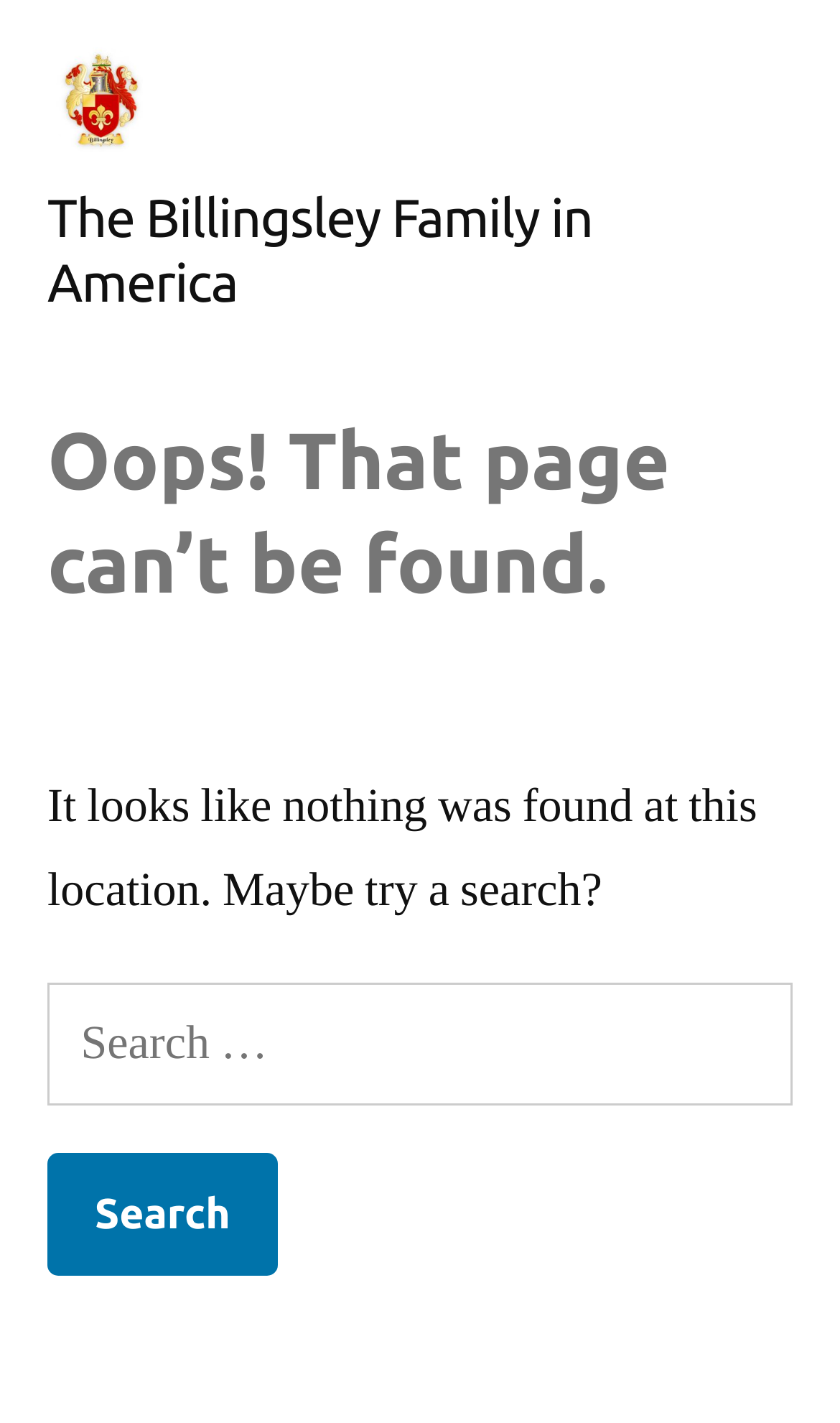Determine the title of the webpage and give its text content.

Oops! That page can’t be found.